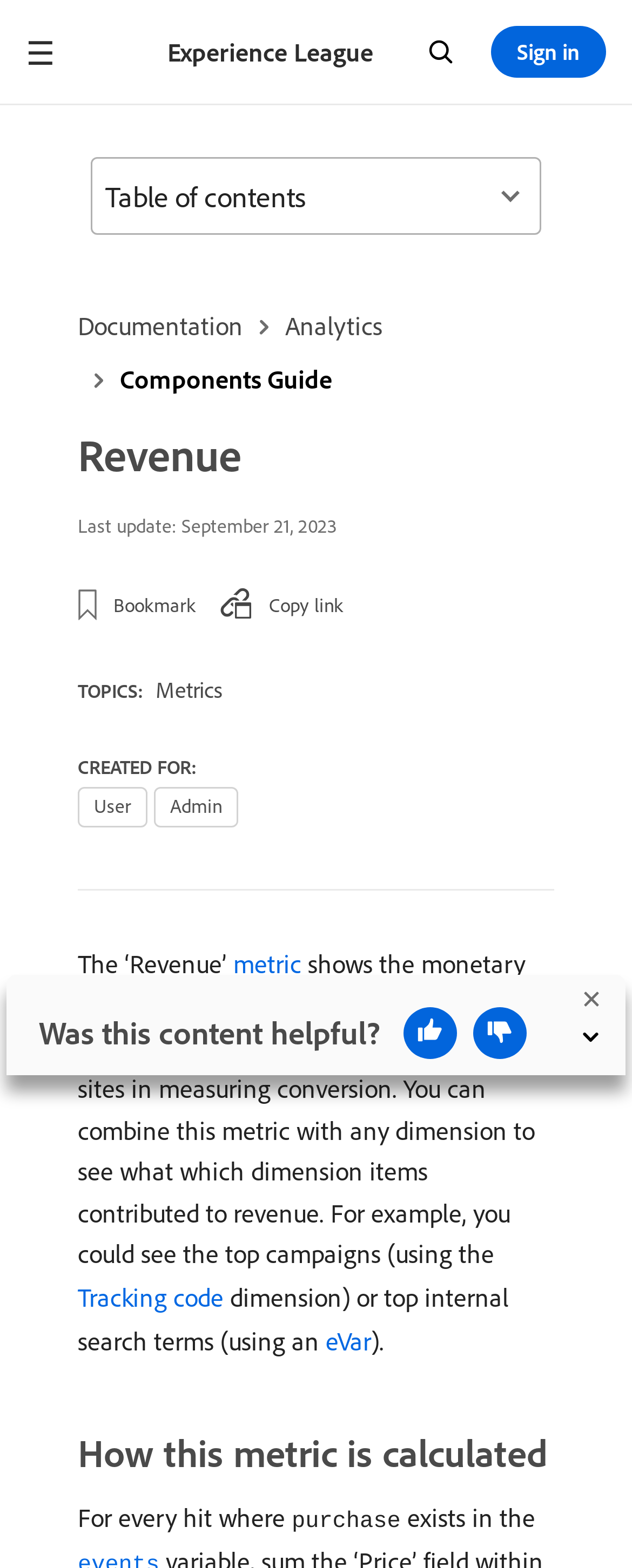Pinpoint the bounding box coordinates of the element you need to click to execute the following instruction: "Open Table of contents". The bounding box should be represented by four float numbers between 0 and 1, in the format [left, top, right, bottom].

[0.144, 0.1, 0.856, 0.15]